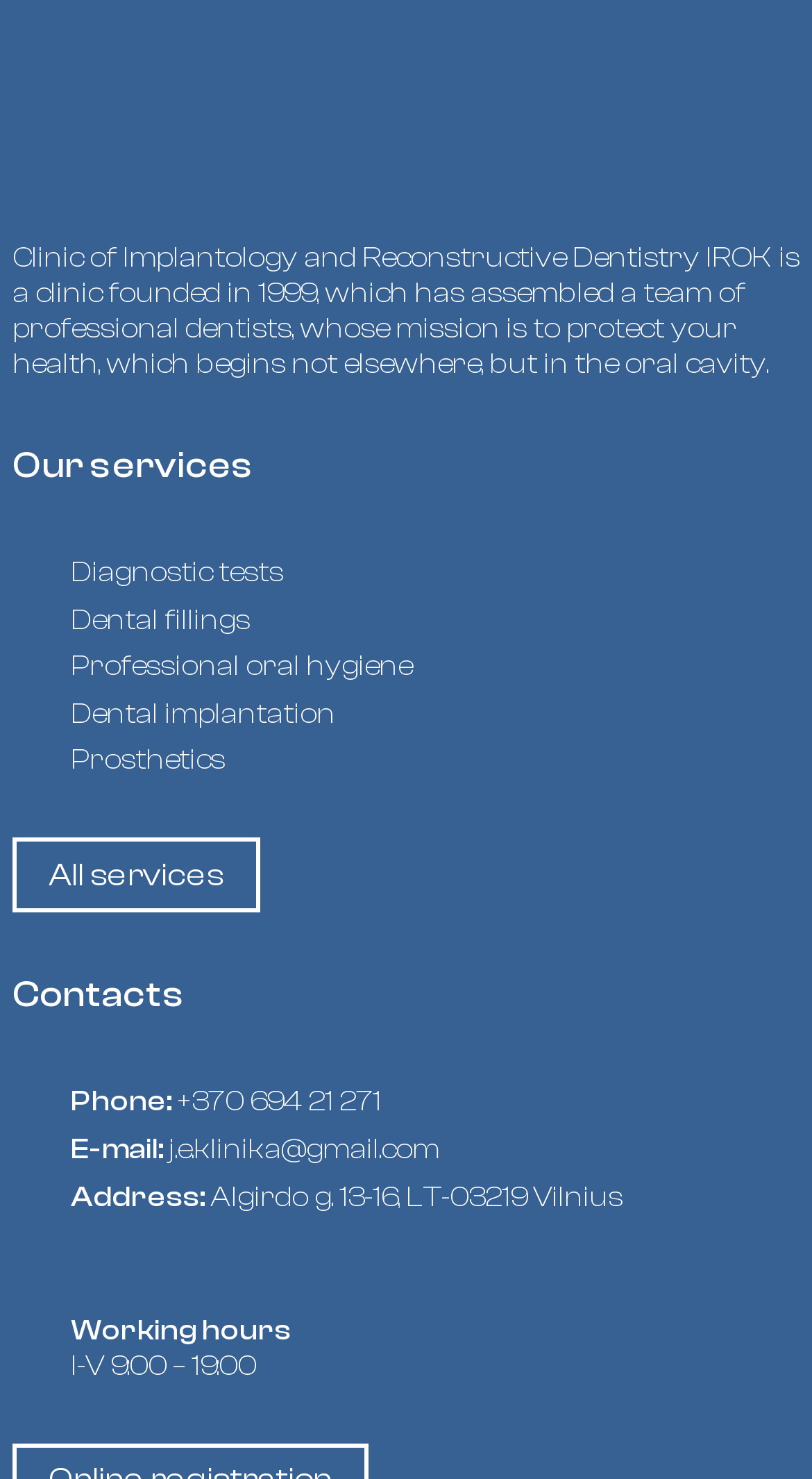Please provide a one-word or phrase answer to the question: 
What are the clinic's working hours?

I-V 9:00 – 19:00